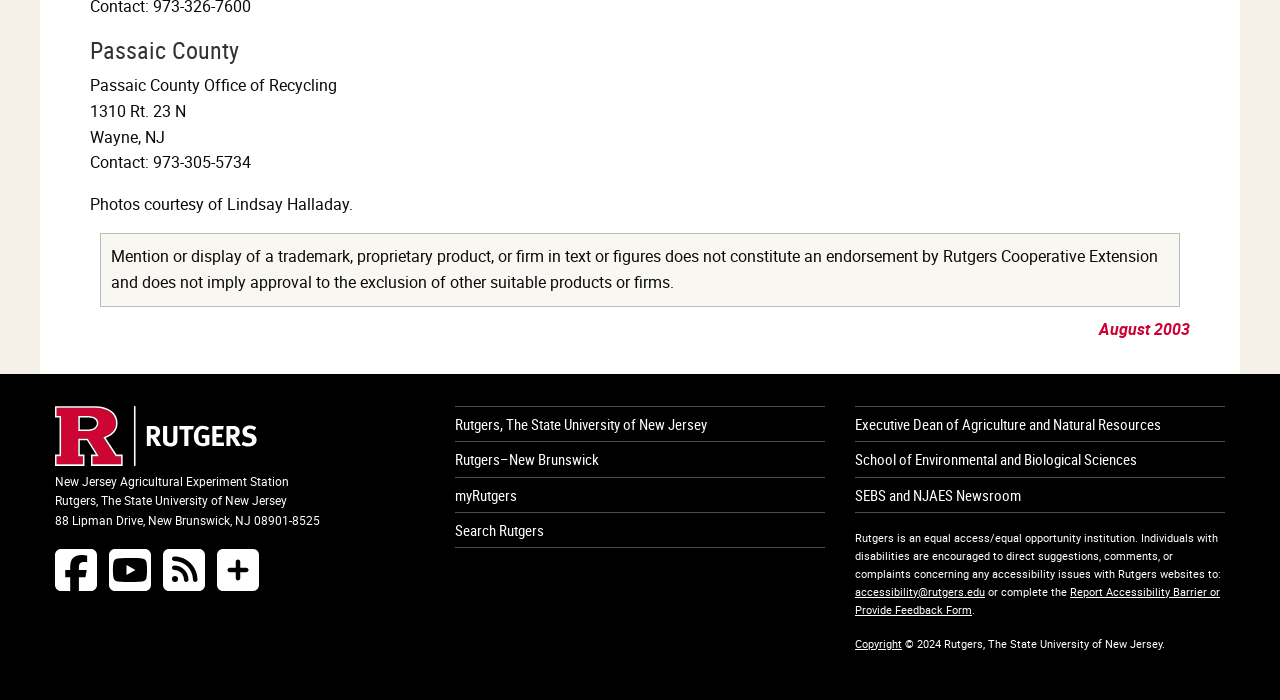Please find the bounding box coordinates of the element's region to be clicked to carry out this instruction: "Search Rutgers".

[0.355, 0.733, 0.645, 0.782]